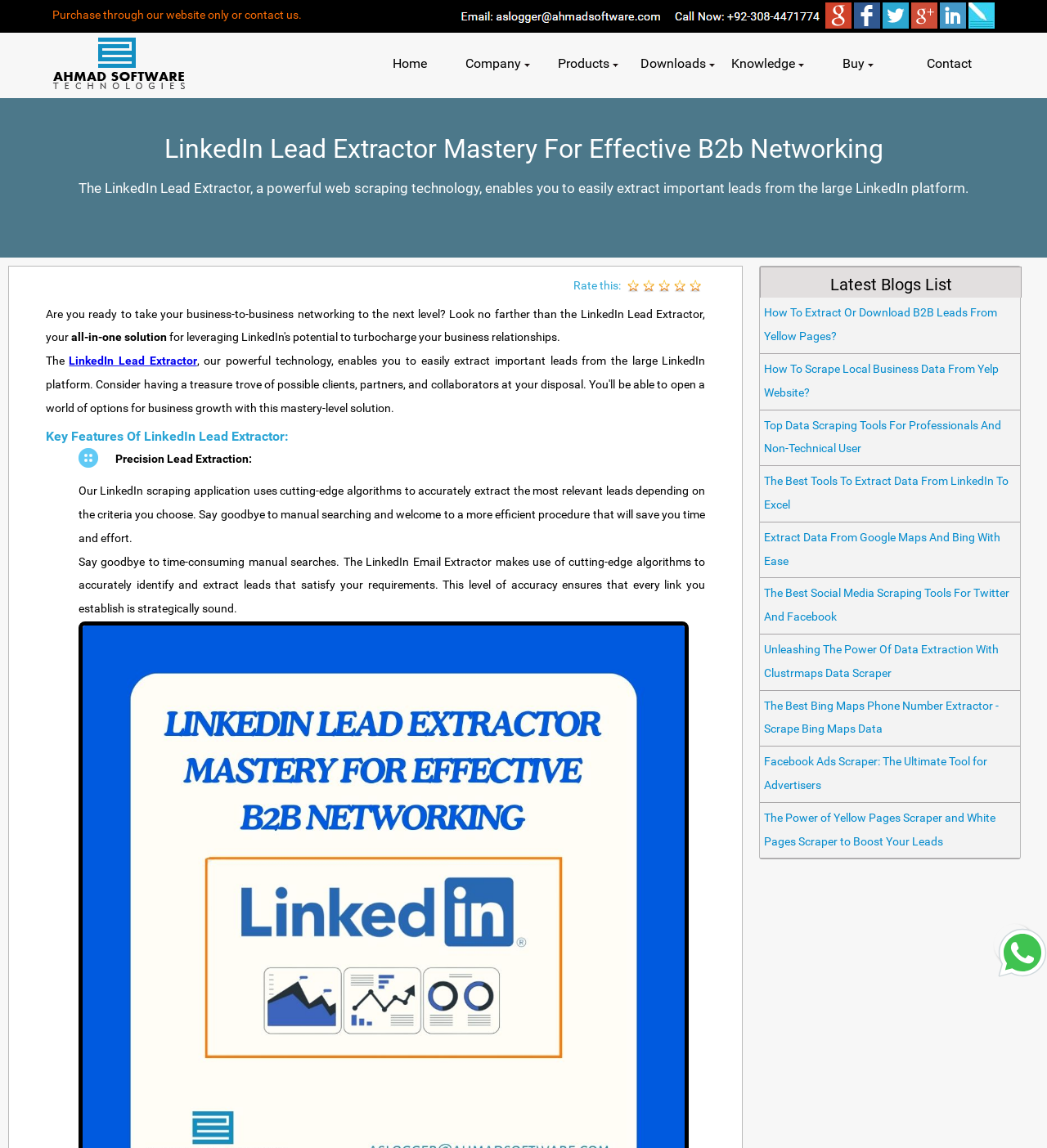What is the topic of the blog posts listed?
Give a detailed response to the question by analyzing the screenshot.

The blog posts listed on the webpage are related to data scraping and extraction, as evident from the titles of the posts, such as 'How To Extract Or Download B2B Leads From Yellow Pages?' and 'The Best Tools To Extract Data From LinkedIn To Excel'.